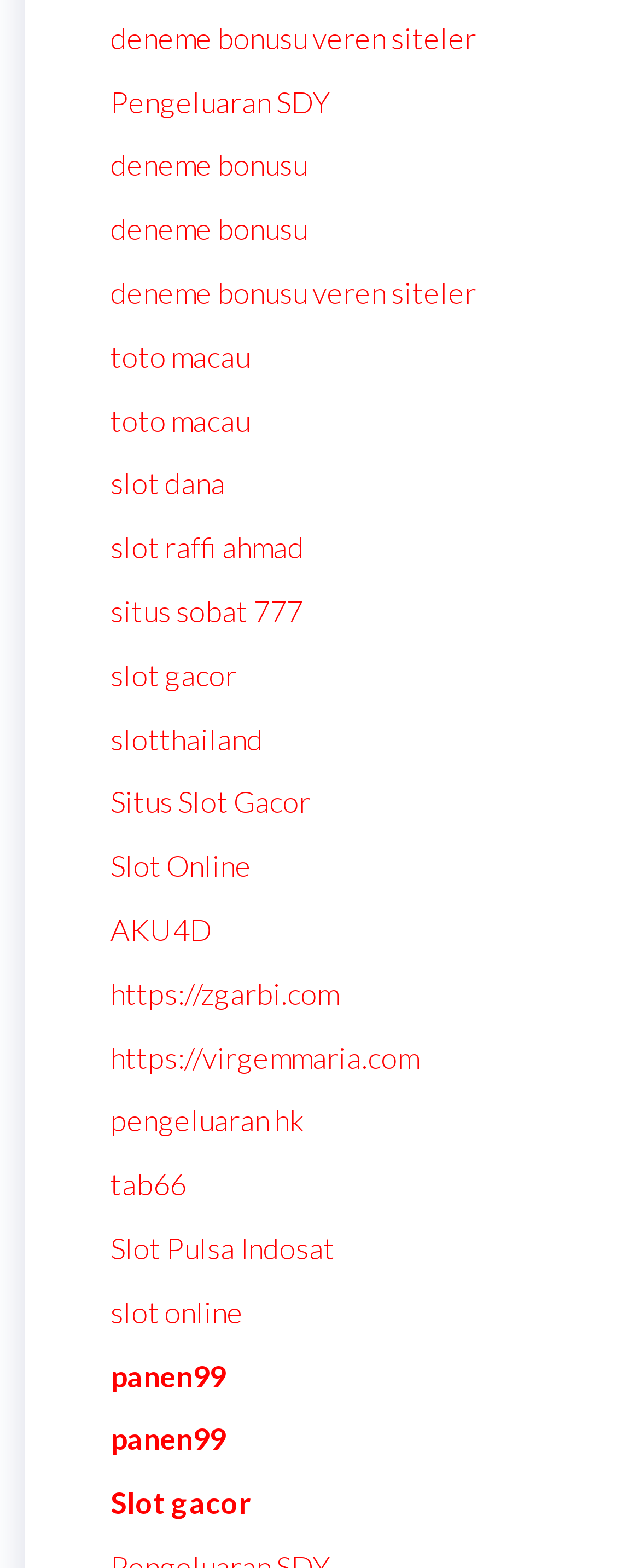How many links are related to 'slot' on the webpage?
Look at the image and answer with only one word or phrase.

7